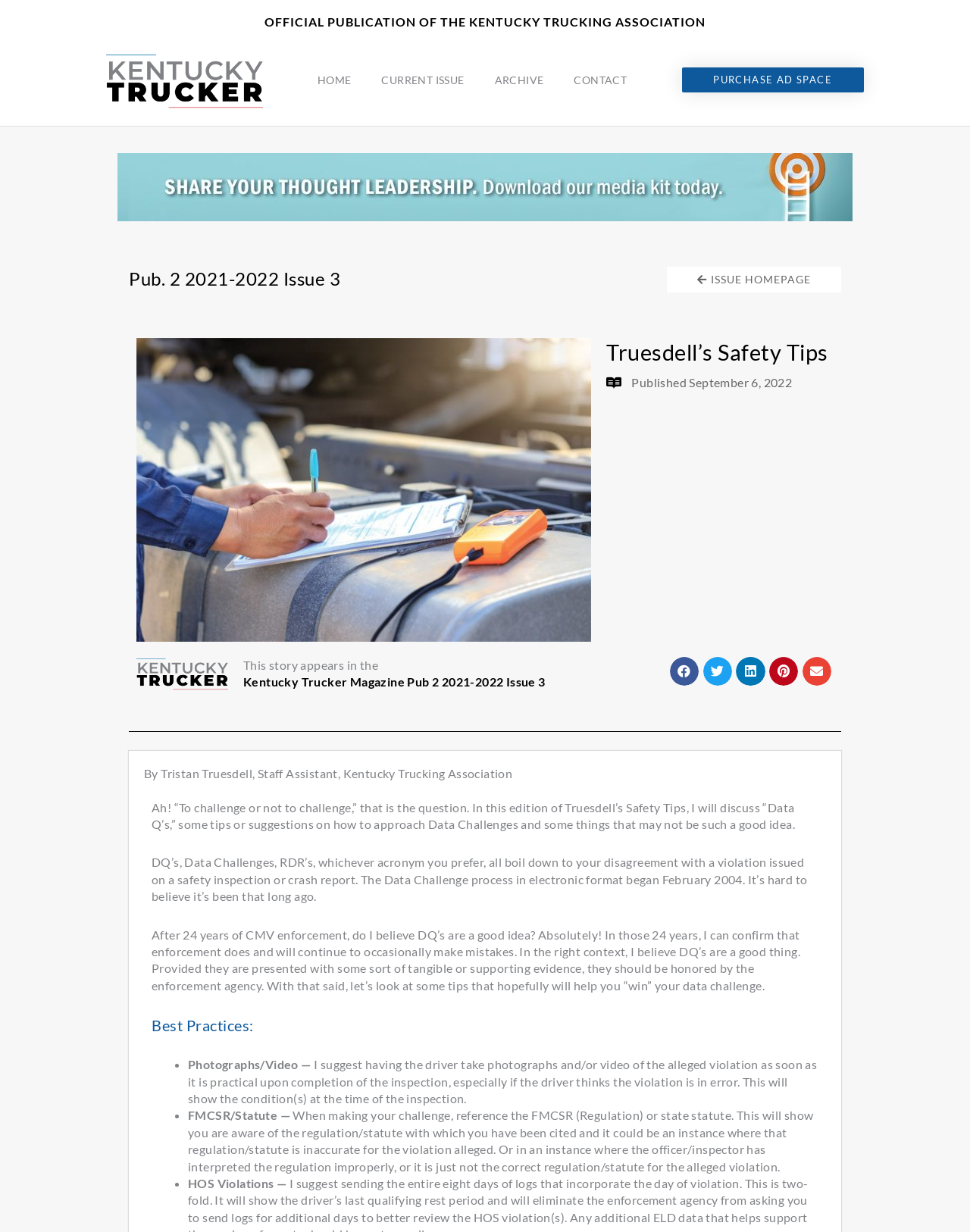Locate and provide the bounding box coordinates for the HTML element that matches this description: "Home".

[0.312, 0.04, 0.378, 0.09]